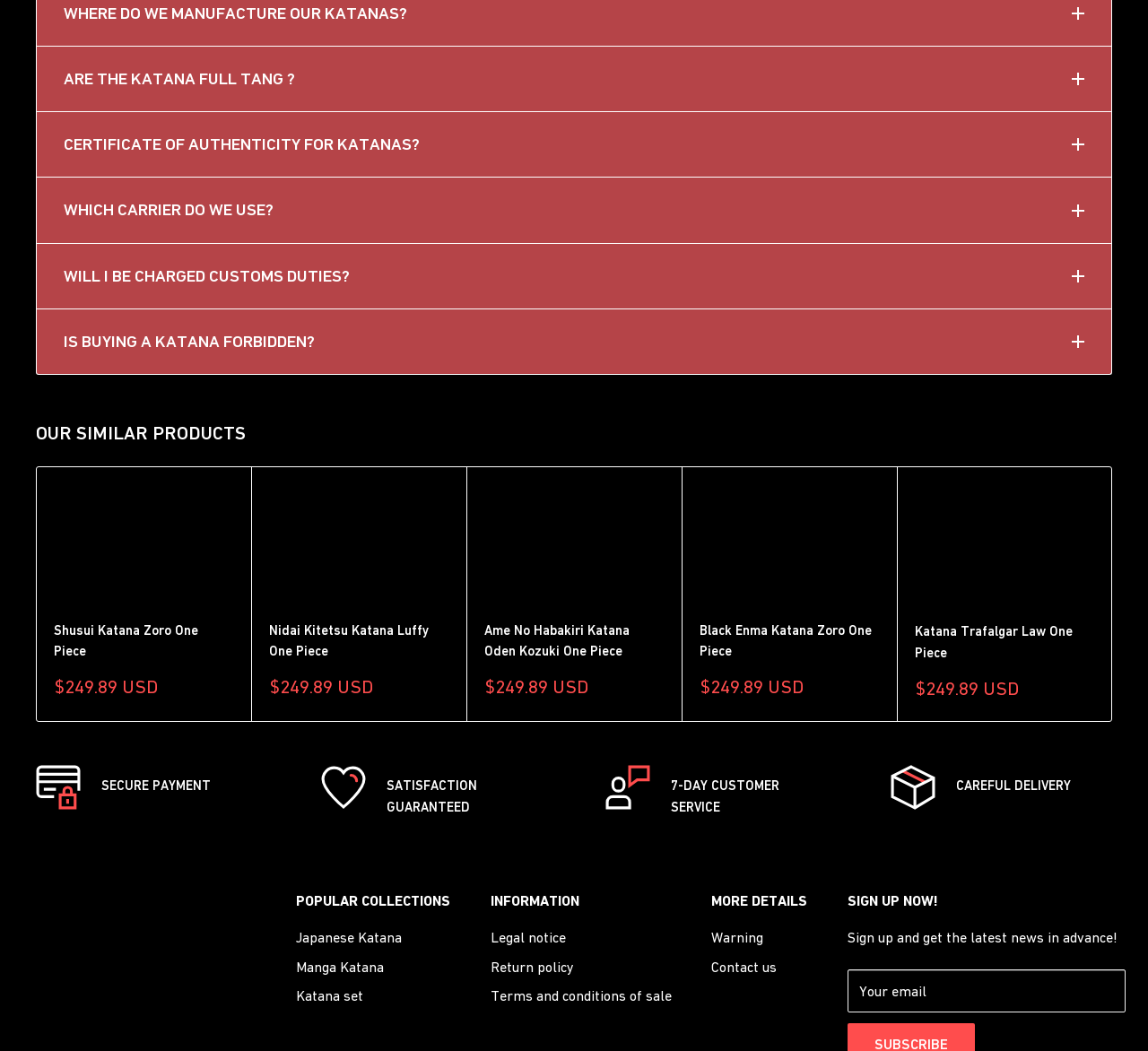What is the minimum age to possess a Katana in the United States?
Use the screenshot to answer the question with a single word or phrase.

18 years old